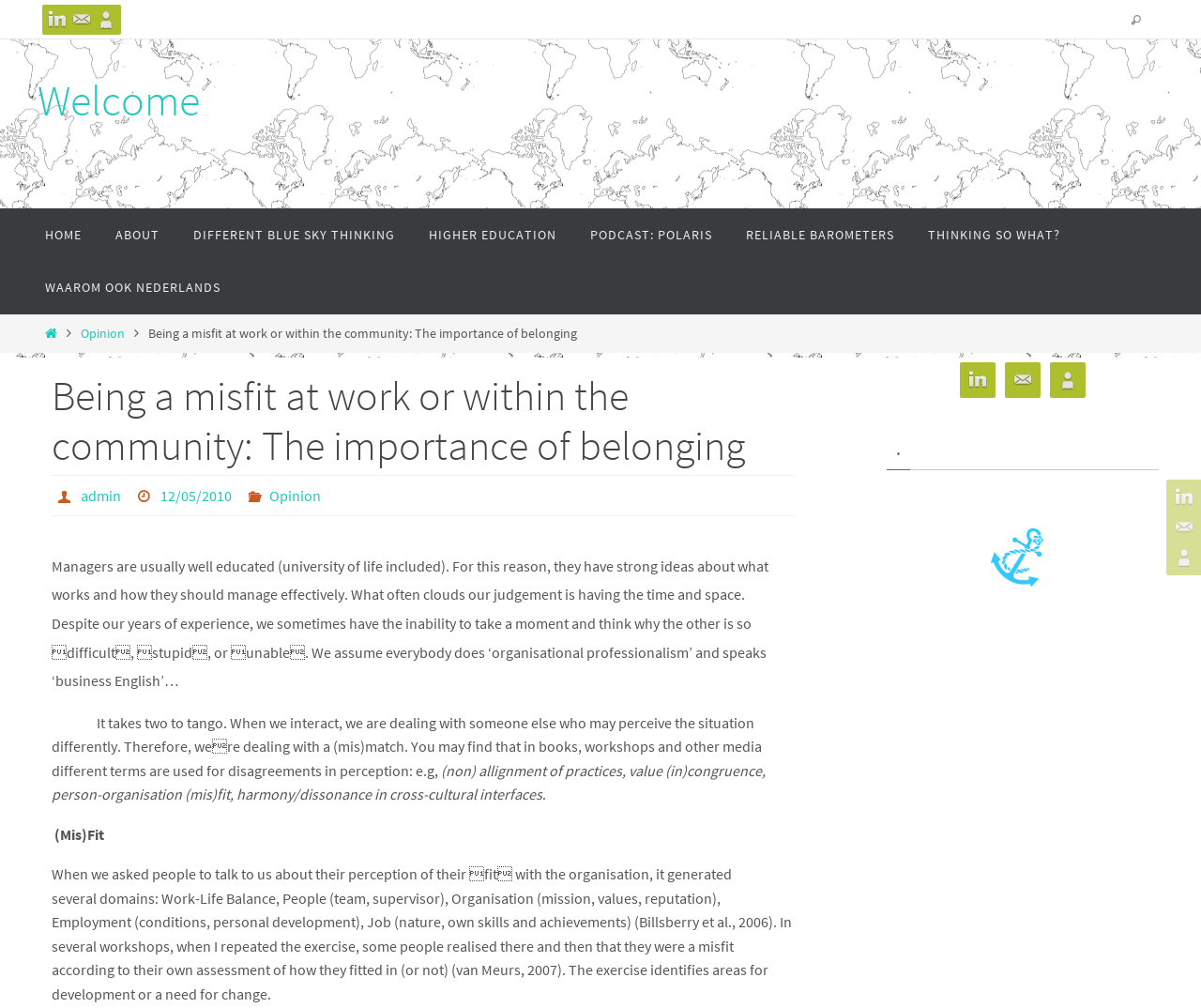Pinpoint the bounding box coordinates of the element that must be clicked to accomplish the following instruction: "Read the article about being a misfit at work". The coordinates should be in the format of four float numbers between 0 and 1, i.e., [left, top, right, bottom].

[0.124, 0.323, 0.481, 0.339]